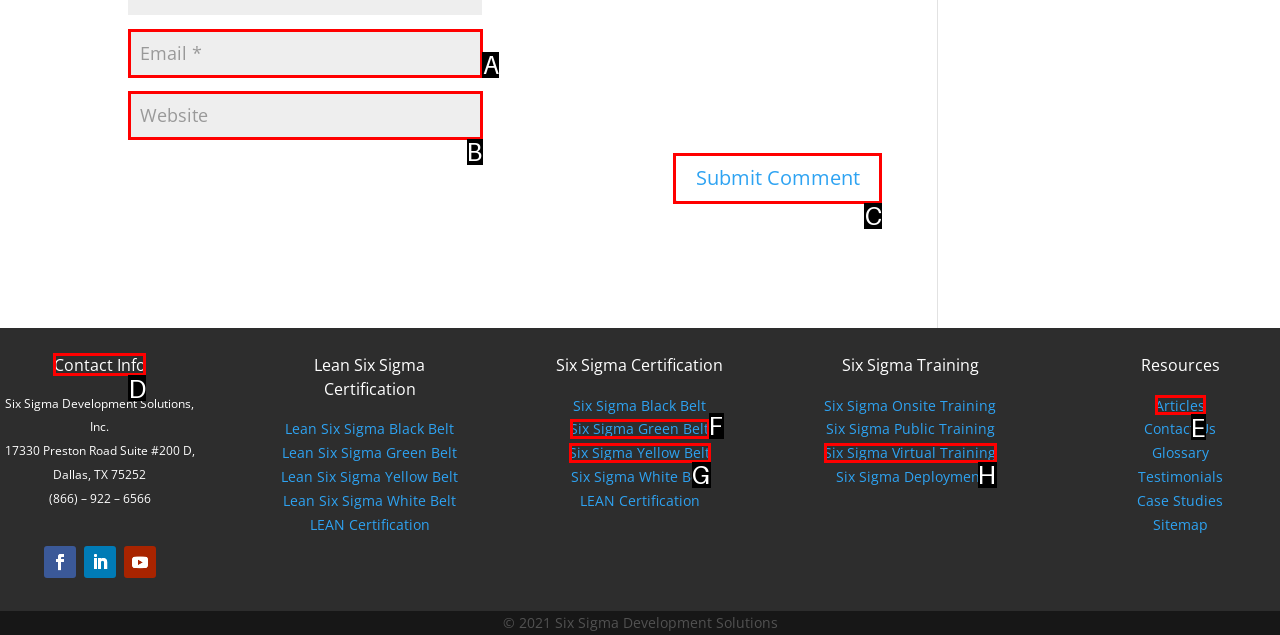Select the option I need to click to accomplish this task: Click on the link to watch Downton Abbey season 3 episode 2
Provide the letter of the selected choice from the given options.

None